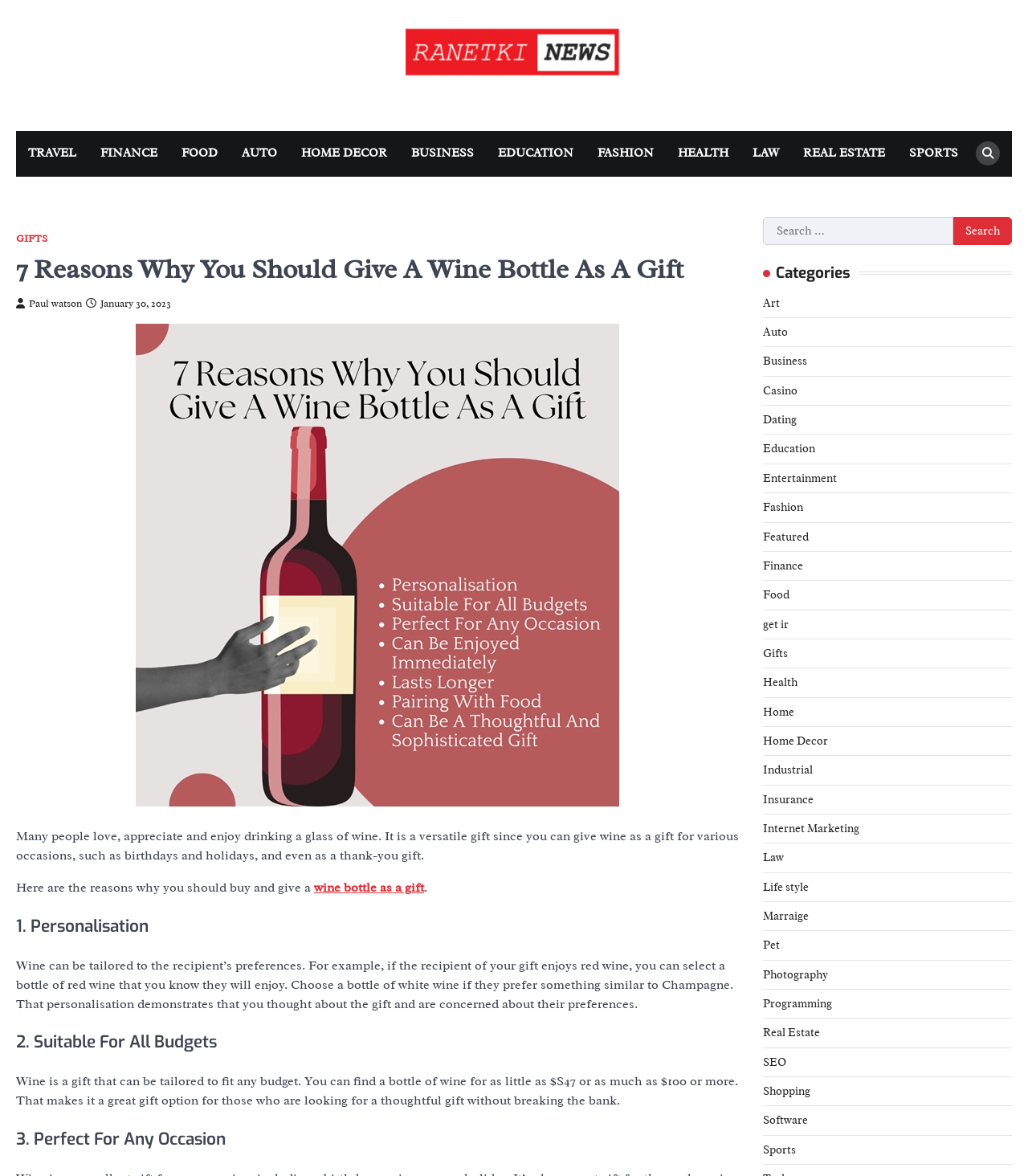What is the author's name?
Carefully analyze the image and provide a thorough answer to the question.

I found the author's name by looking at the article header, which includes the author's name 'Paul Watson' along with the date of publication.